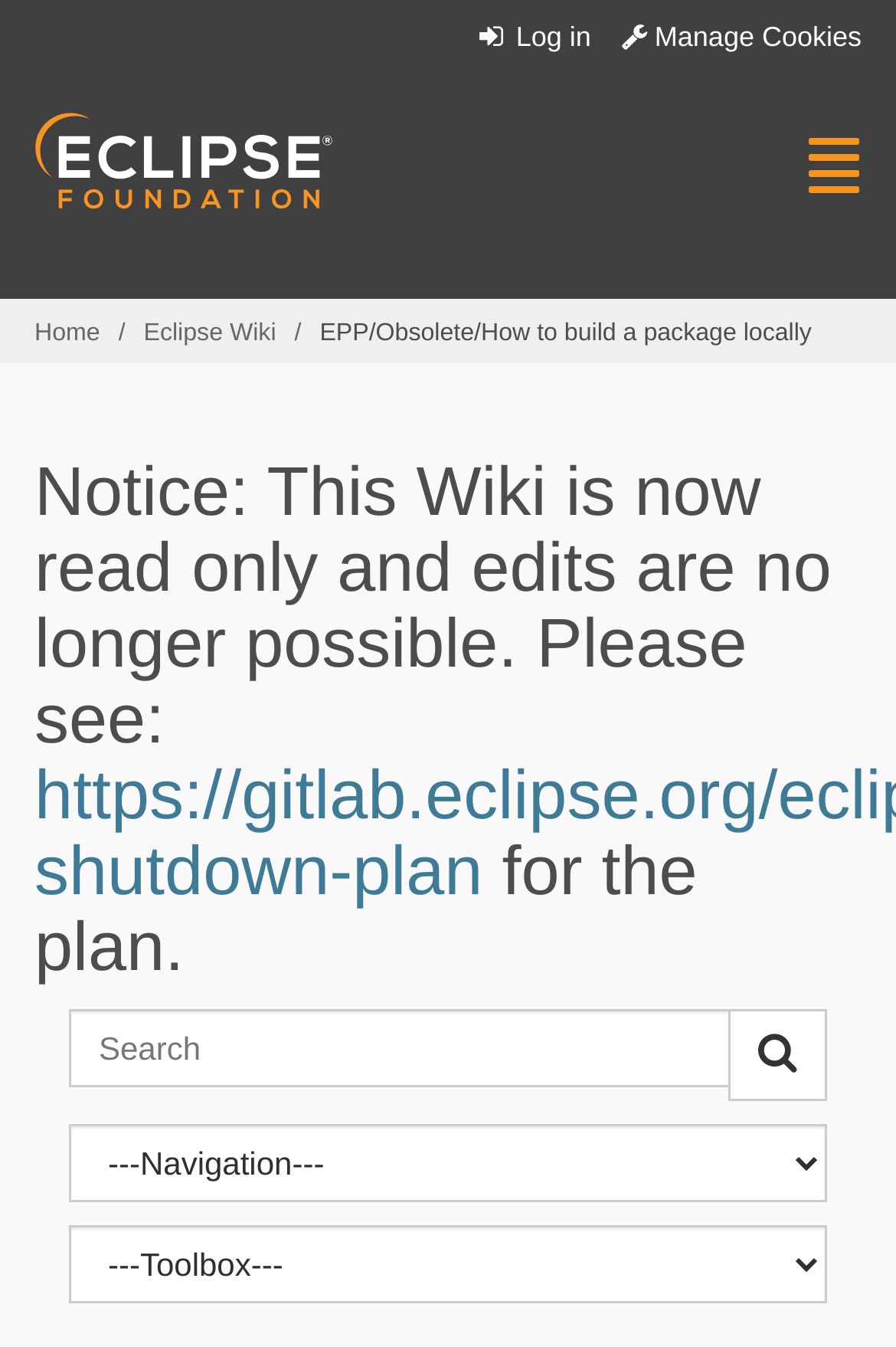Create an in-depth description of the webpage, covering main sections.

The webpage is about "How to build a package locally" on Eclipsepedia. At the top right corner, there are two links: "Log in" and "Manage Cookies". Next to them is a "Toggle navigation" button. On the top left corner, there is an "Eclipse.org logo" image with a link. 

Below the logo, there is a "Breadcrumbs" heading, followed by three links: "Home", "Eclipse Wiki", and the current page title "EPP/Obsolete/How to build a package locally". 

A notice is displayed prominently, stating that the Wiki is now read-only and edits are no longer possible, with a link to a plan for the shutdown. 

Below the notice, there are links to "navigation" and "search", separated by a comma. A search box is located to the right, with a button and two dropdown menus below it.